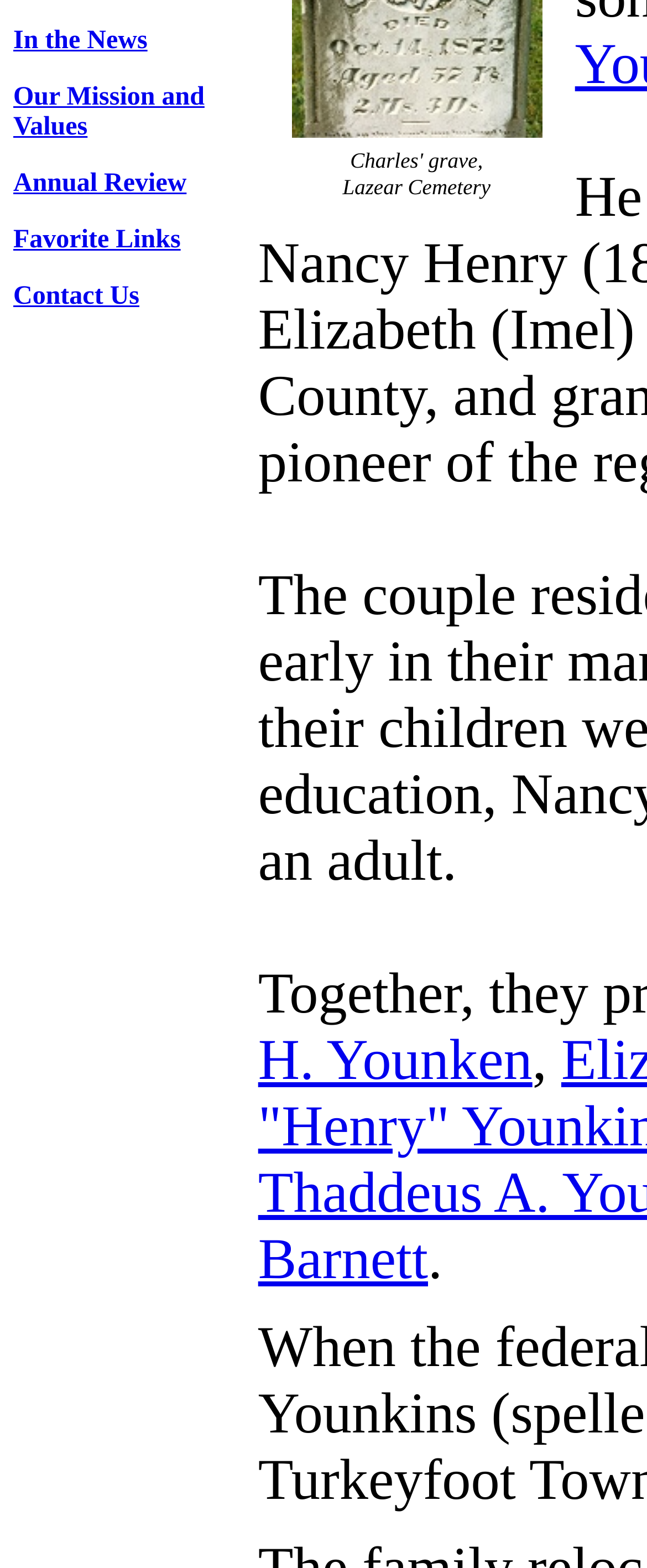Extract the bounding box coordinates for the UI element described by the text: "Our Mission and Values". The coordinates should be in the form of [left, top, right, bottom] with values between 0 and 1.

[0.021, 0.053, 0.316, 0.09]